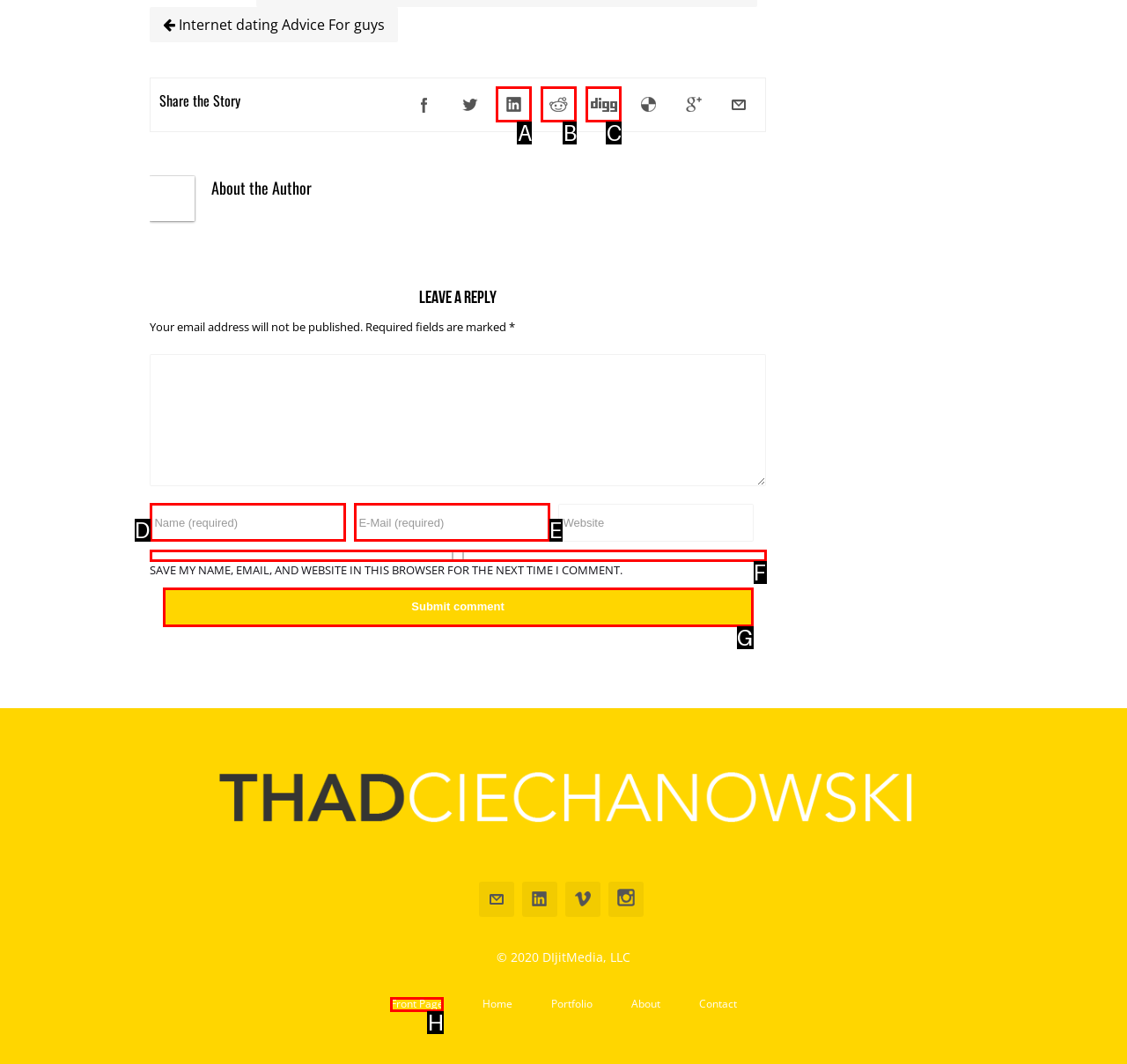Given the description: Front Page, determine the corresponding lettered UI element.
Answer with the letter of the selected option.

H